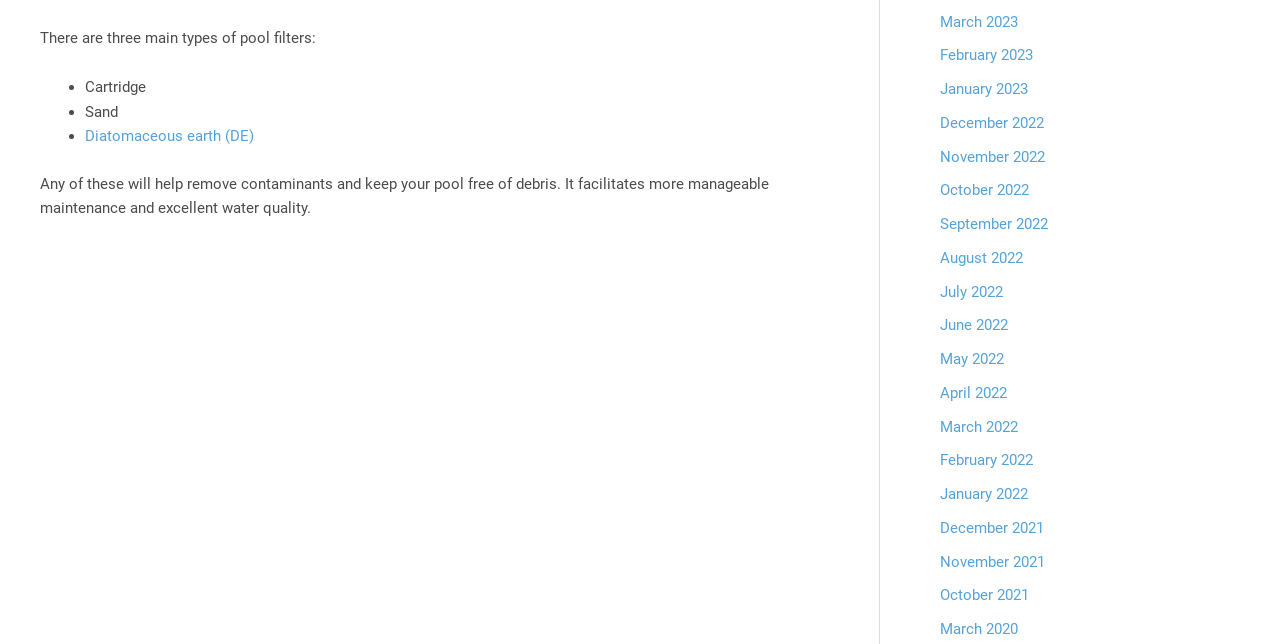Provide a one-word or short-phrase response to the question:
What is the earliest month listed on the webpage?

March 2020